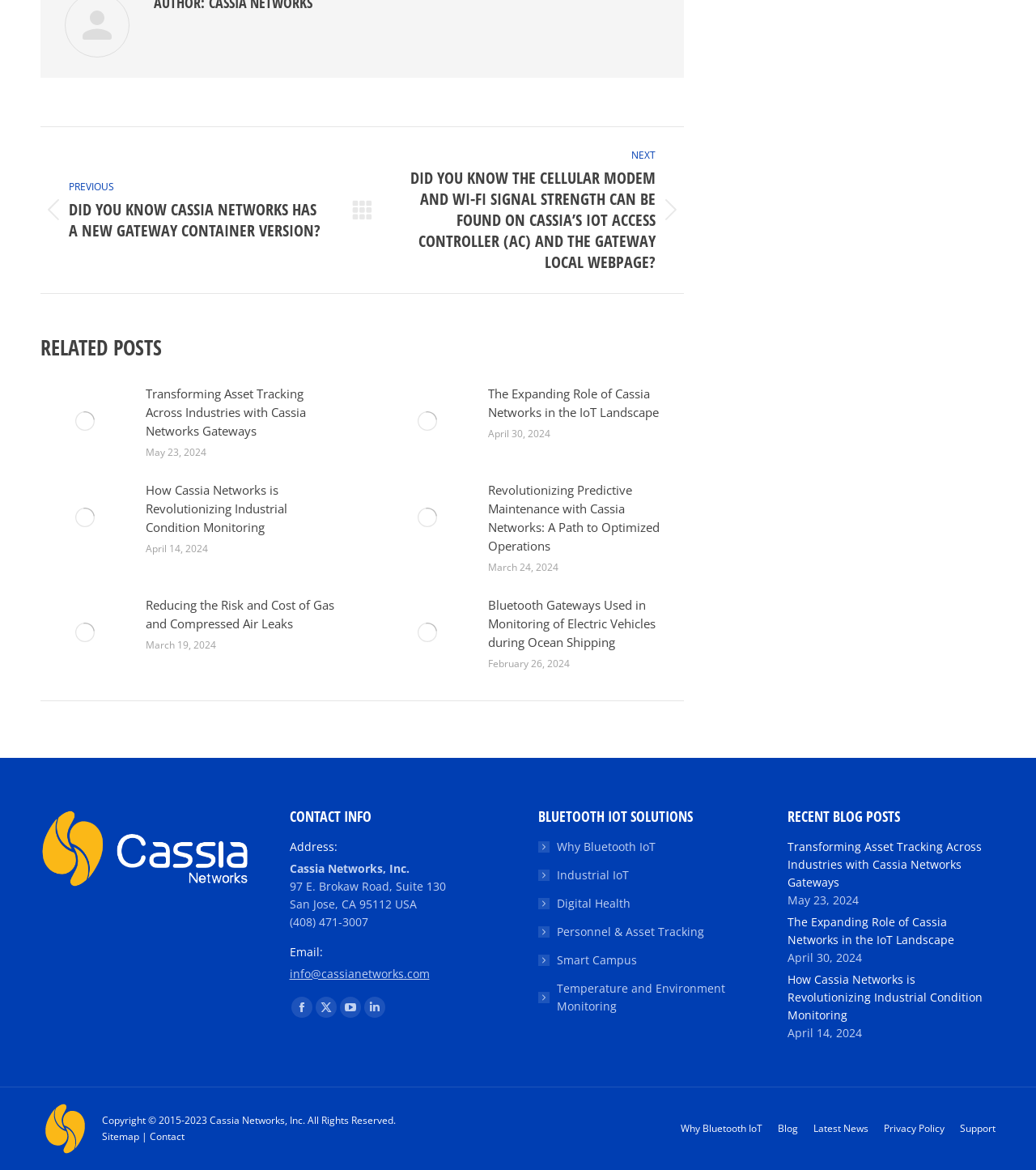Please mark the bounding box coordinates of the area that should be clicked to carry out the instruction: "View the Accessibility Statement".

None